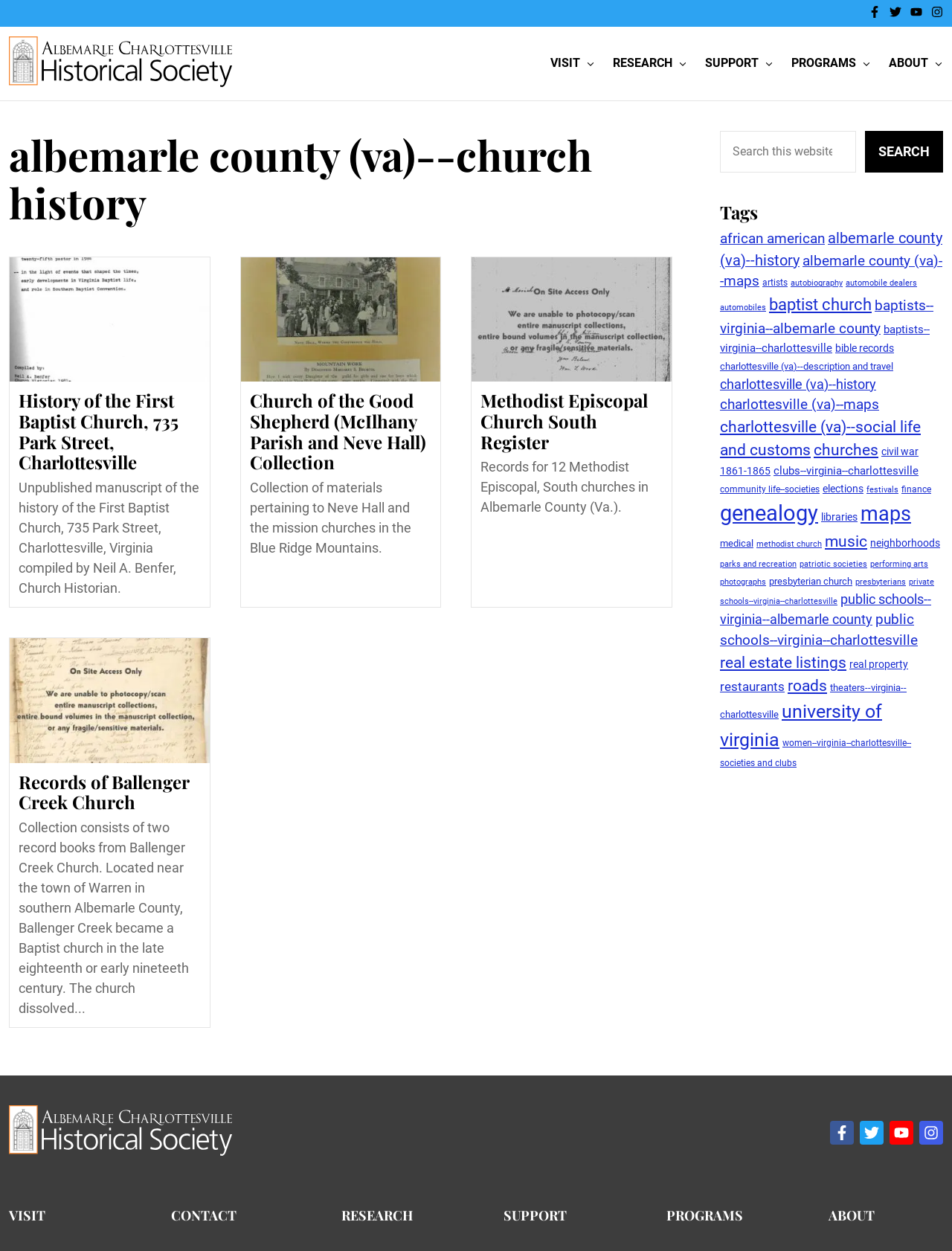Reply to the question with a single word or phrase:
How many links are in the 'Main' navigation?

6 links